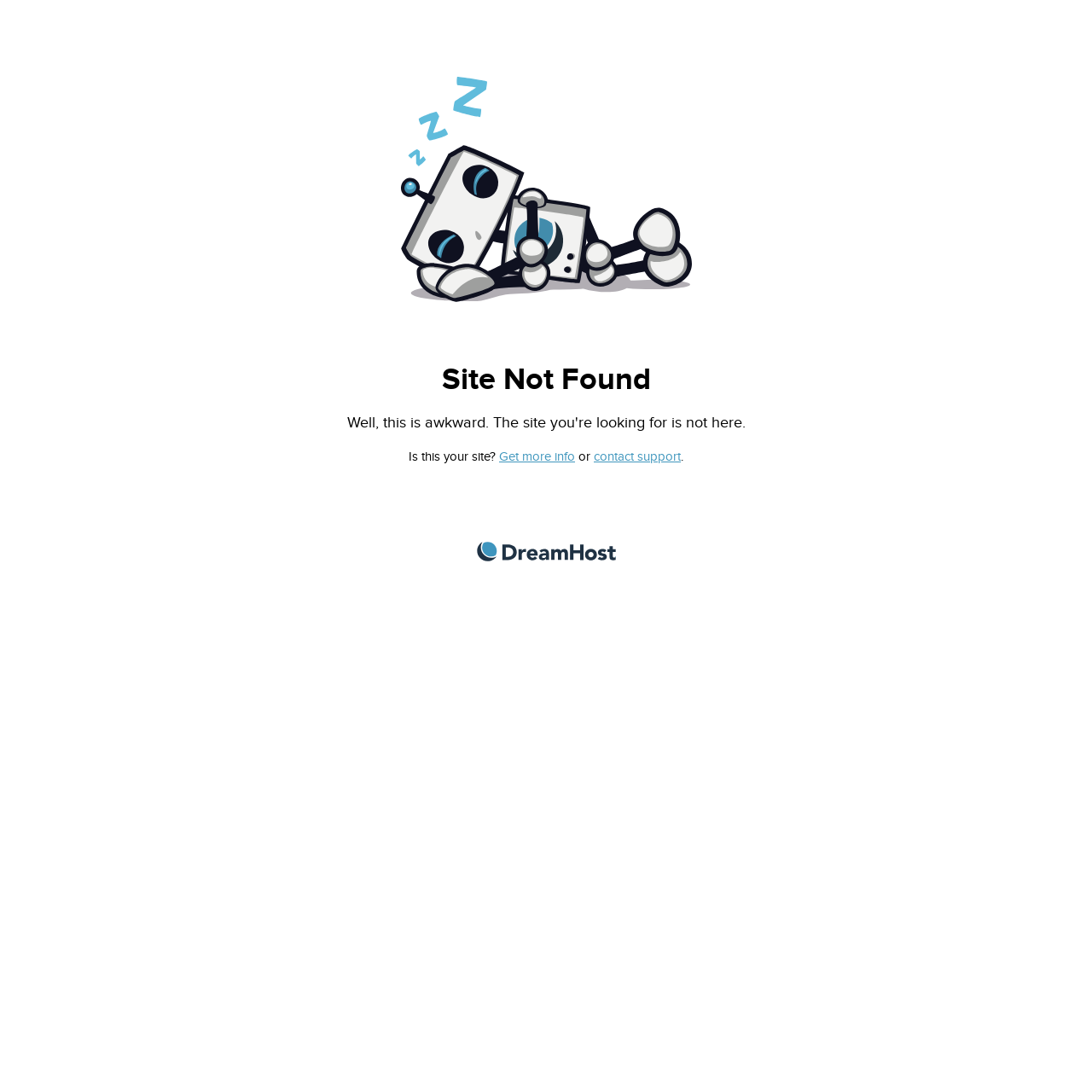Please determine the bounding box coordinates for the UI element described here. Use the format (top-left x, top-left y, bottom-right x, bottom-right y) with values bounded between 0 and 1: Get more info

[0.457, 0.412, 0.527, 0.425]